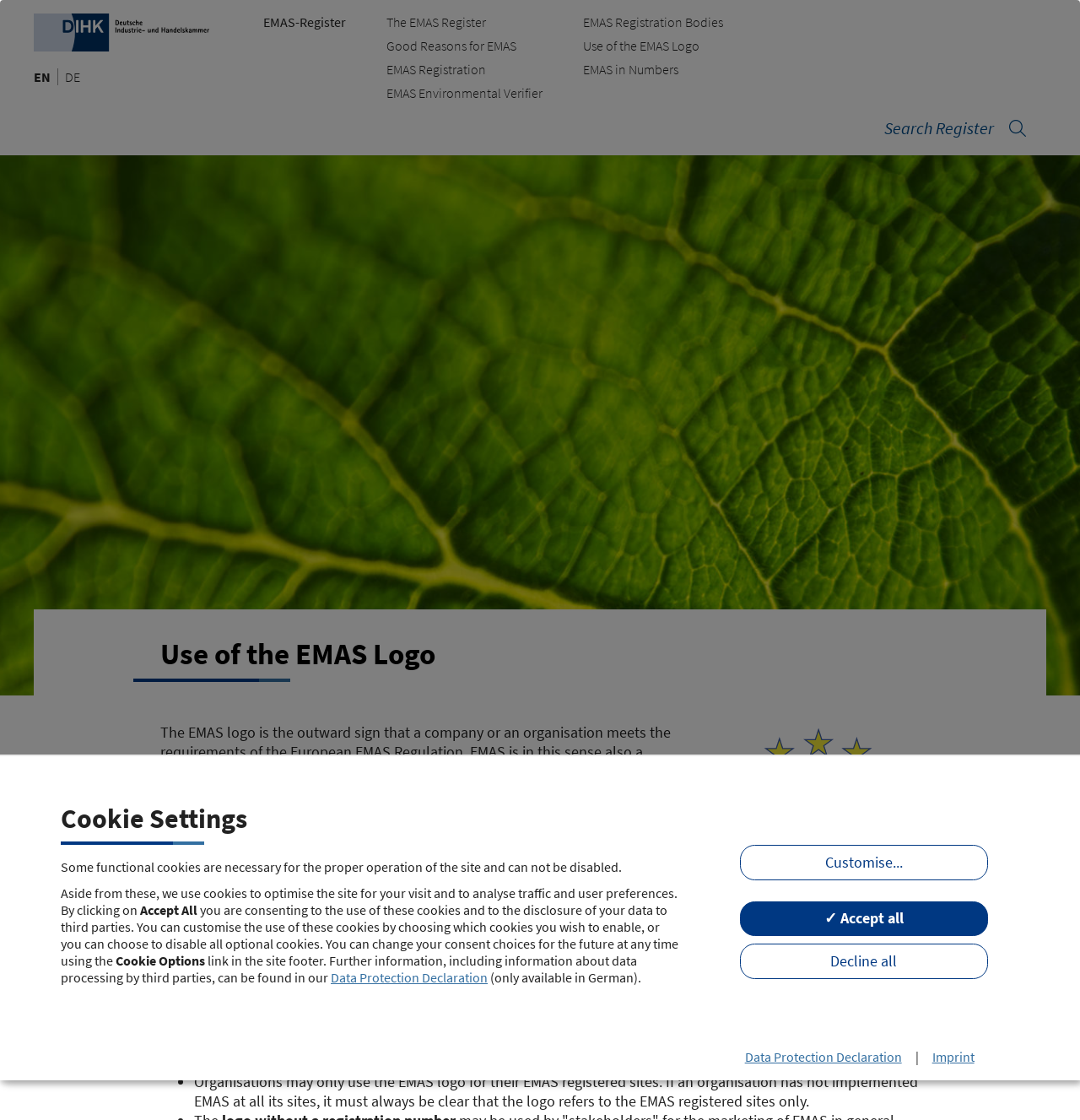Please identify the webpage's heading and generate its text content.

Use of the EMAS Logo